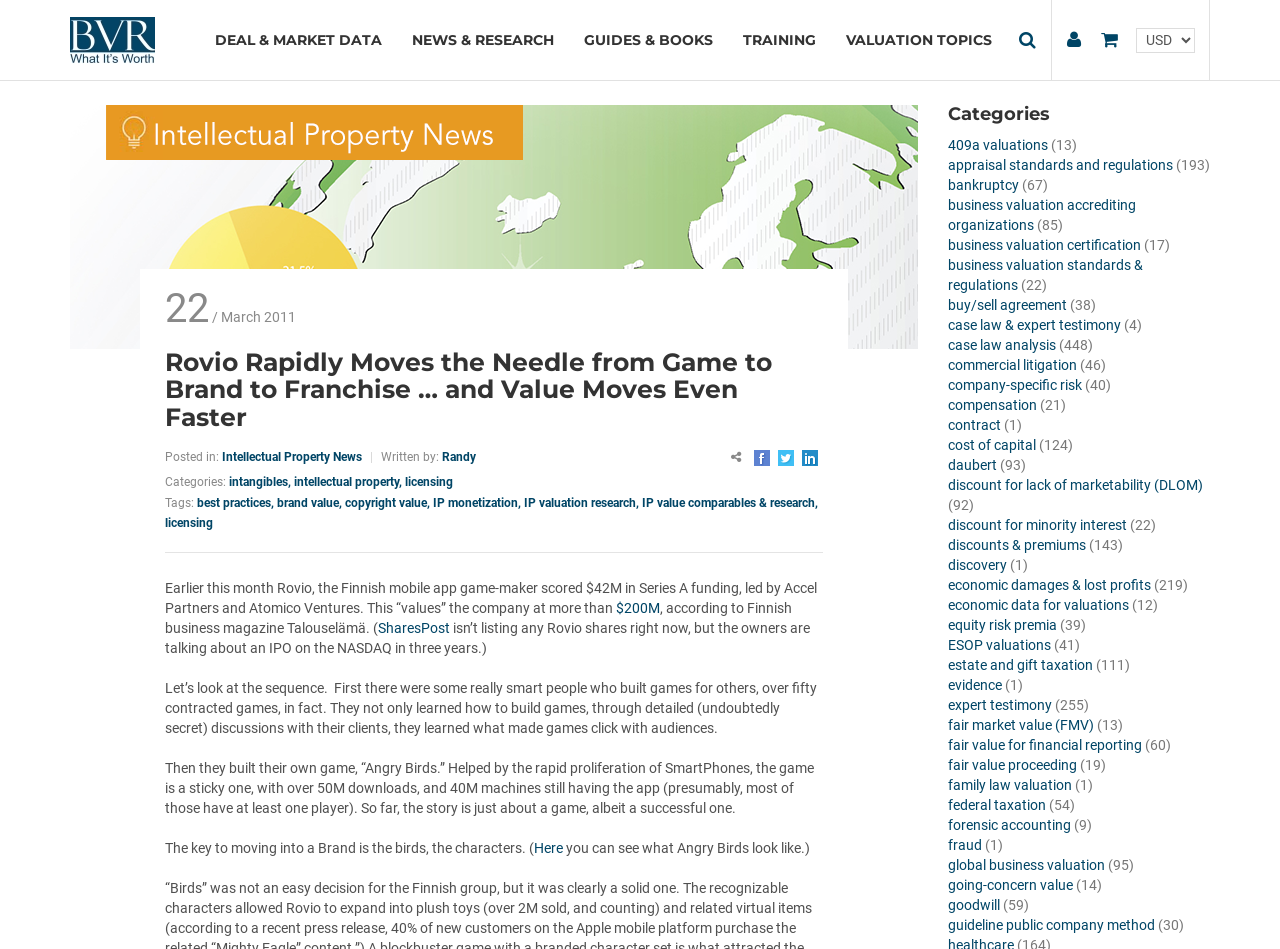Provide the bounding box coordinates of the area you need to click to execute the following instruction: "Read Intellectual Property News".

[0.173, 0.475, 0.283, 0.489]